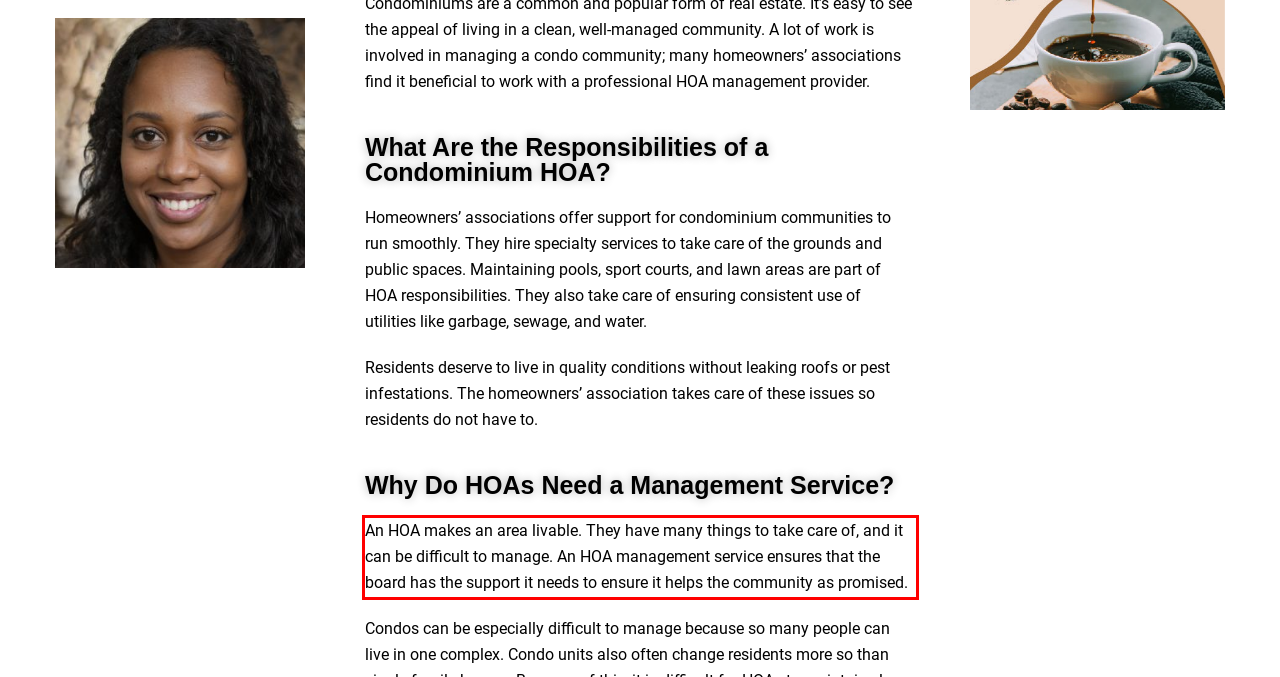Please extract the text content within the red bounding box on the webpage screenshot using OCR.

An HOA makes an area livable. They have many things to take care of, and it can be difficult to manage. An HOA management service ensures that the board has the support it needs to ensure it helps the community as promised.